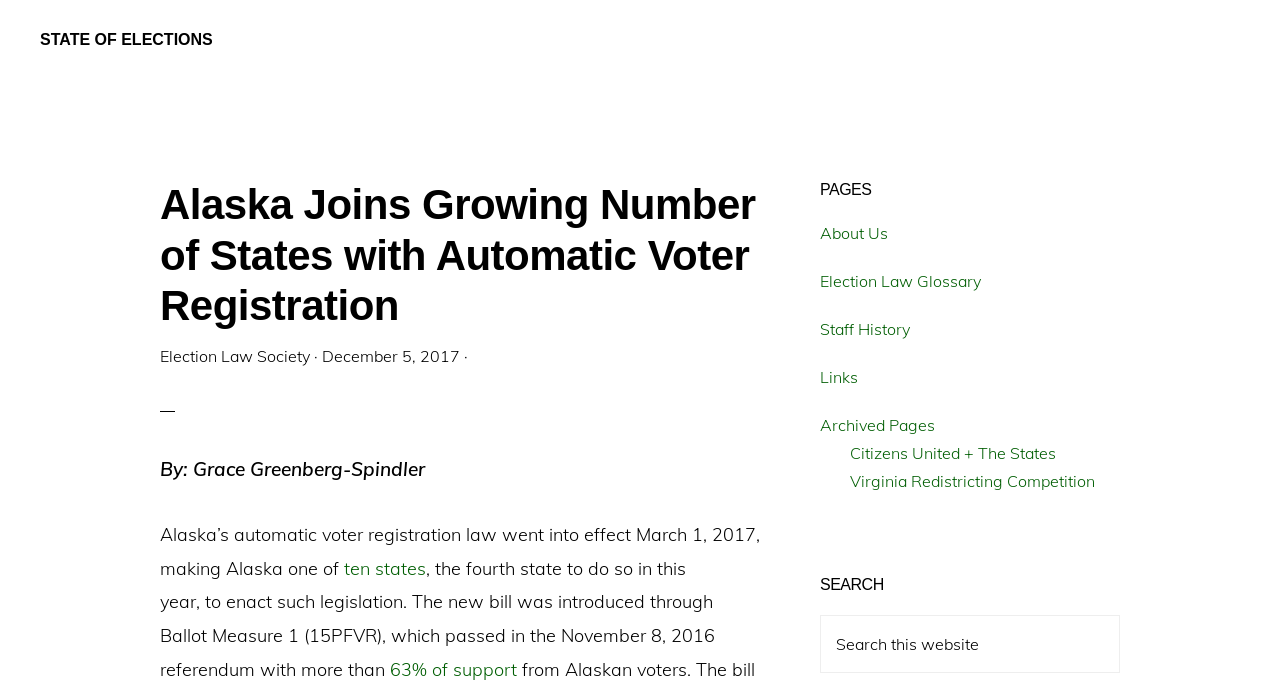Please identify the coordinates of the bounding box that should be clicked to fulfill this instruction: "Visit the Election Law Society page".

[0.125, 0.498, 0.242, 0.527]